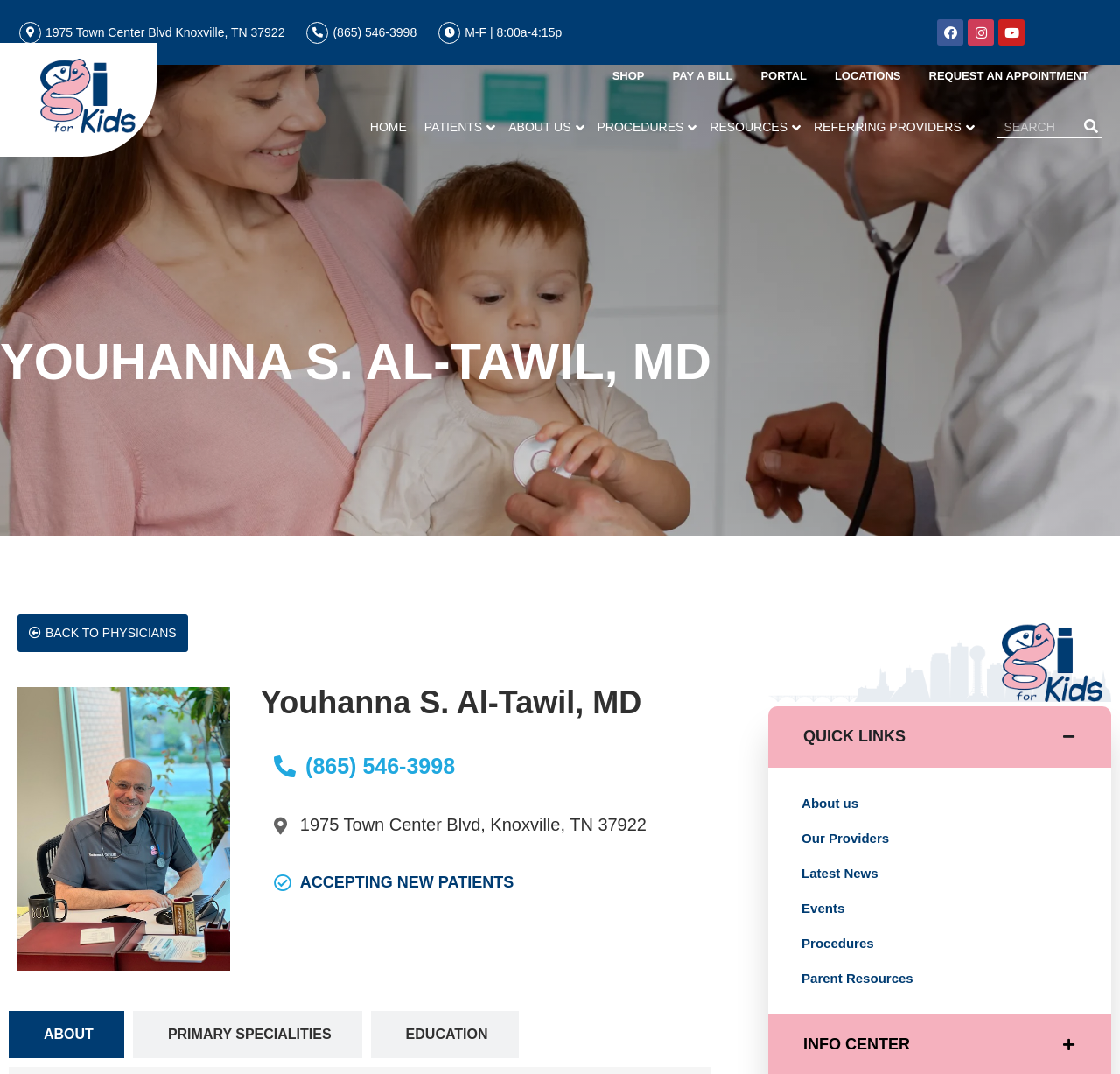Locate the primary headline on the webpage and provide its text.

YOUHANNA S. AL-TAWIL, MD